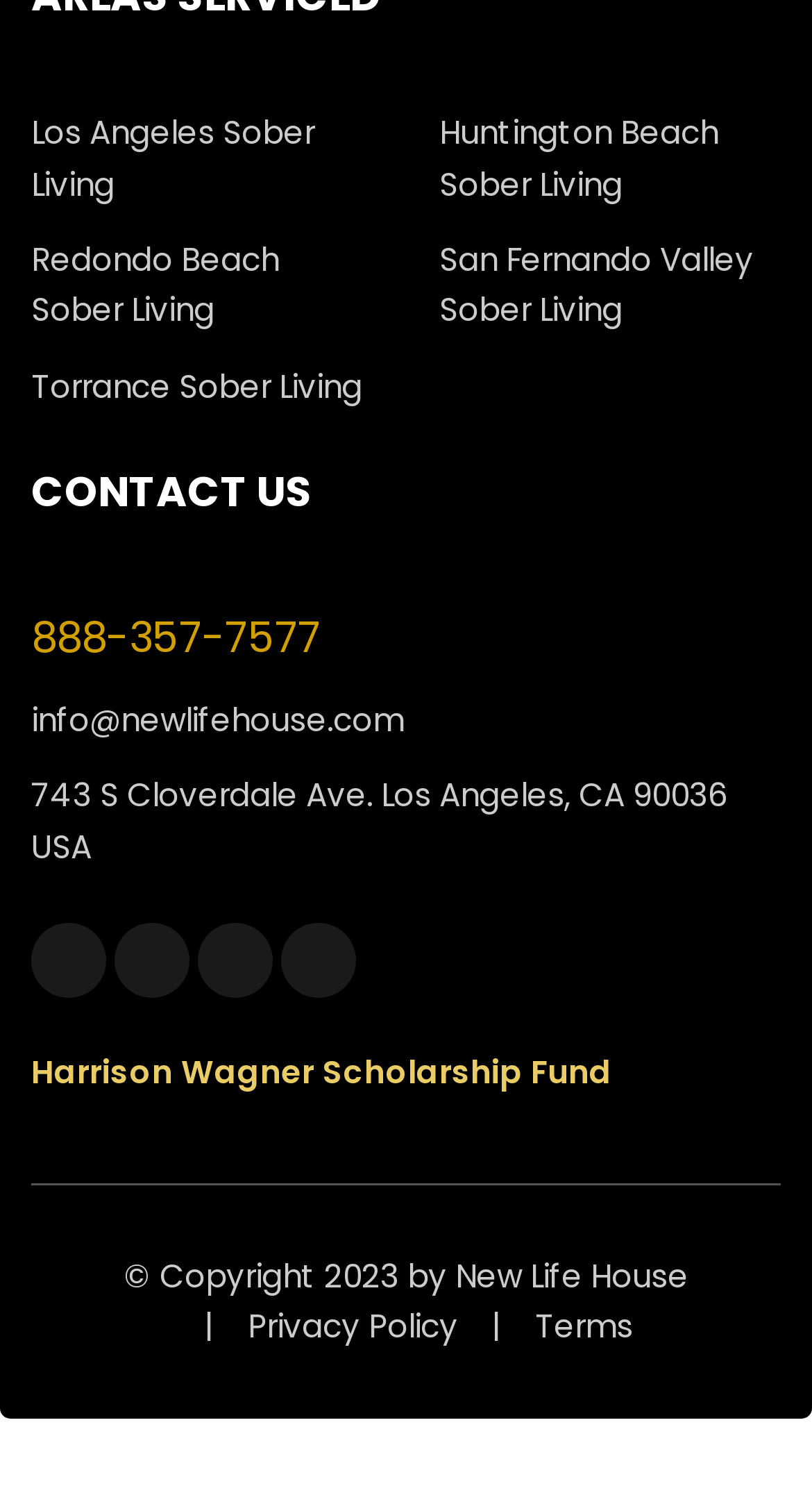What is the address of New Life House?
Look at the image and answer the question using a single word or phrase.

743 S Cloverdale Ave. Los Angeles, CA 90036 USA